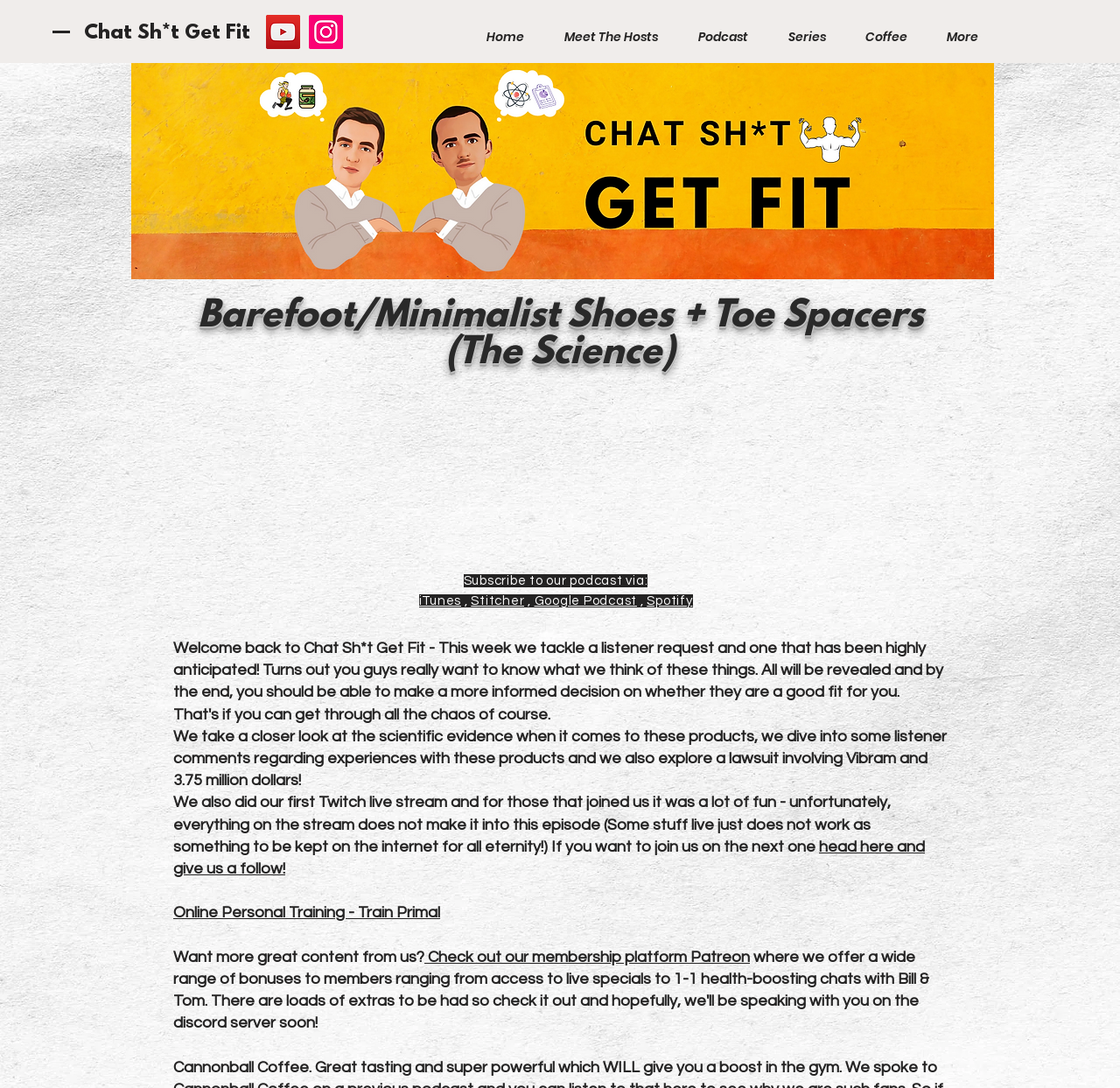Identify the bounding box coordinates of the specific part of the webpage to click to complete this instruction: "Check out our membership platform Patreon".

[0.379, 0.872, 0.67, 0.887]